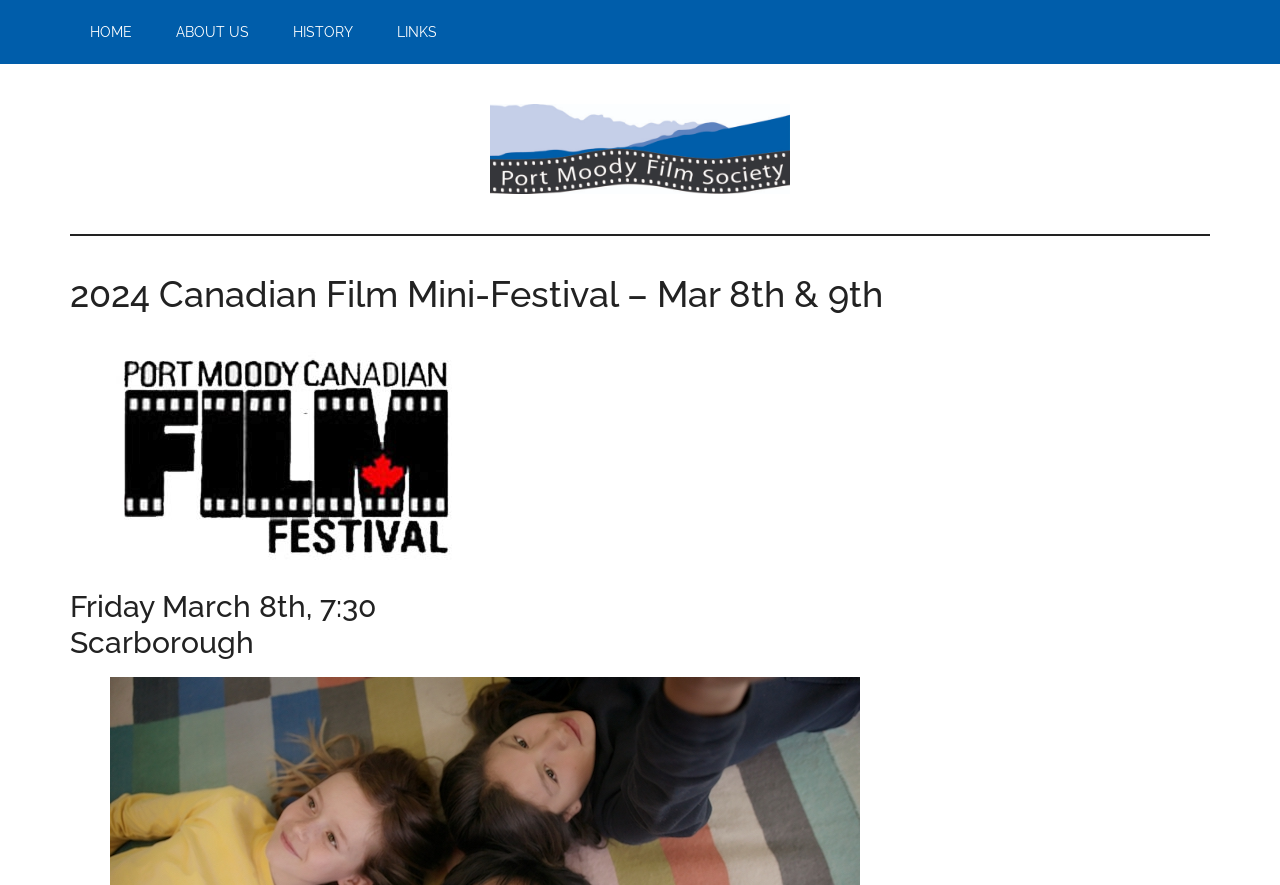Identify the bounding box for the given UI element using the description provided. Coordinates should be in the format (top-left x, top-left y, bottom-right x, bottom-right y) and must be between 0 and 1. Here is the description: Links

[0.295, 0.0, 0.357, 0.072]